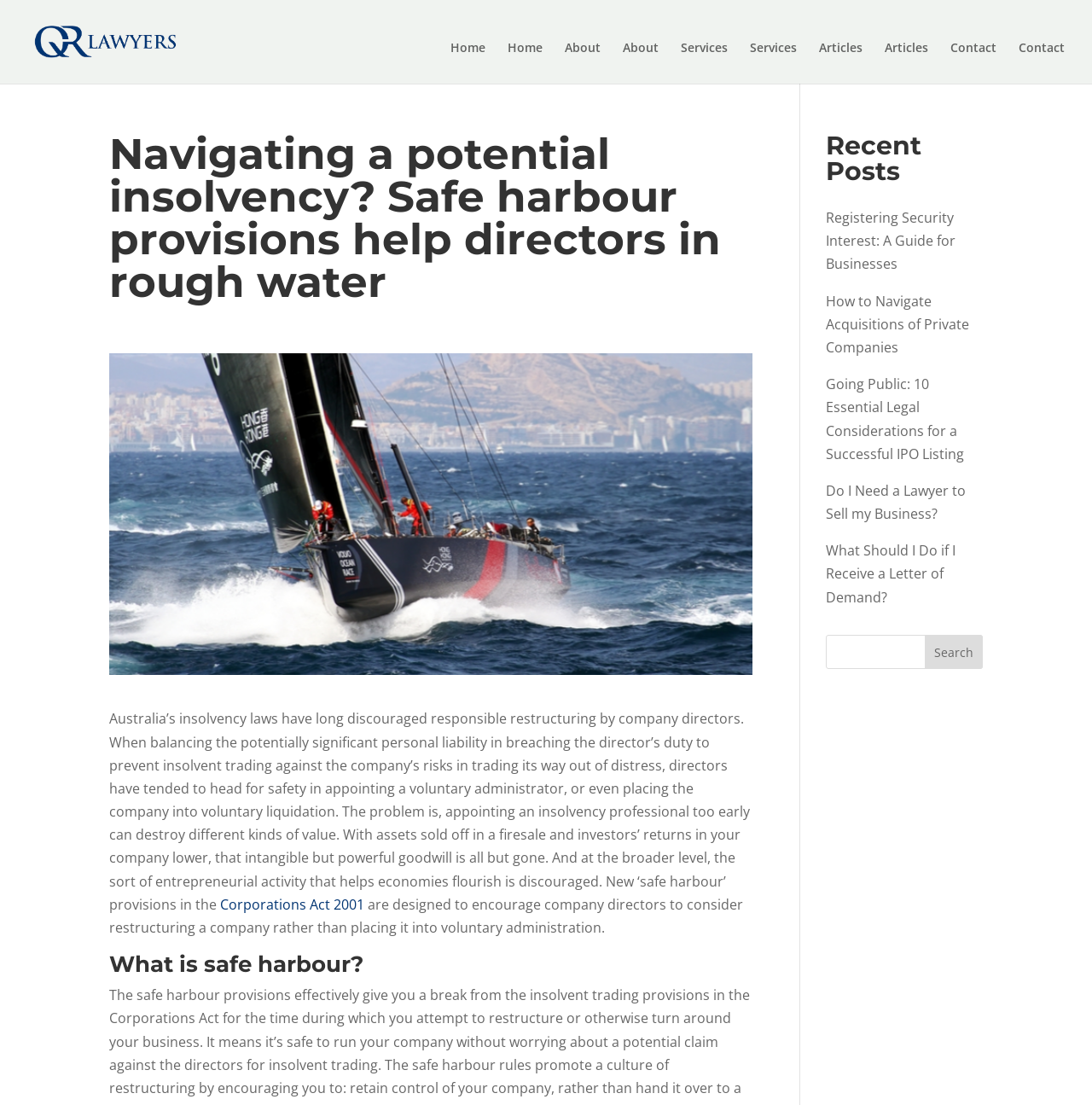Please predict the bounding box coordinates of the element's region where a click is necessary to complete the following instruction: "Search for articles". The coordinates should be represented by four float numbers between 0 and 1, i.e., [left, top, right, bottom].

[0.756, 0.574, 0.9, 0.605]